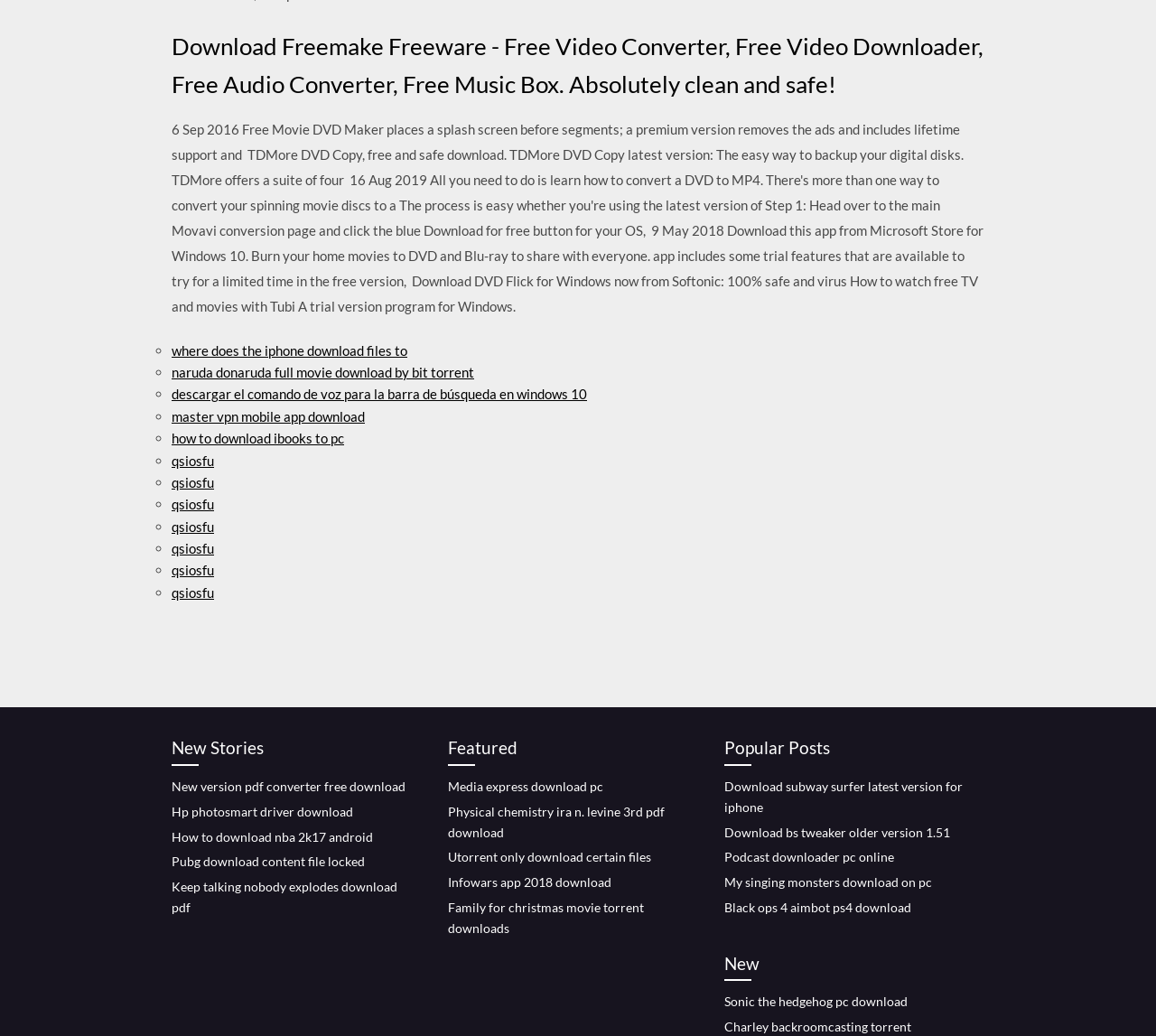Predict the bounding box of the UI element based on the description: "Hp photosmart driver download". The coordinates should be four float numbers between 0 and 1, formatted as [left, top, right, bottom].

[0.148, 0.776, 0.305, 0.791]